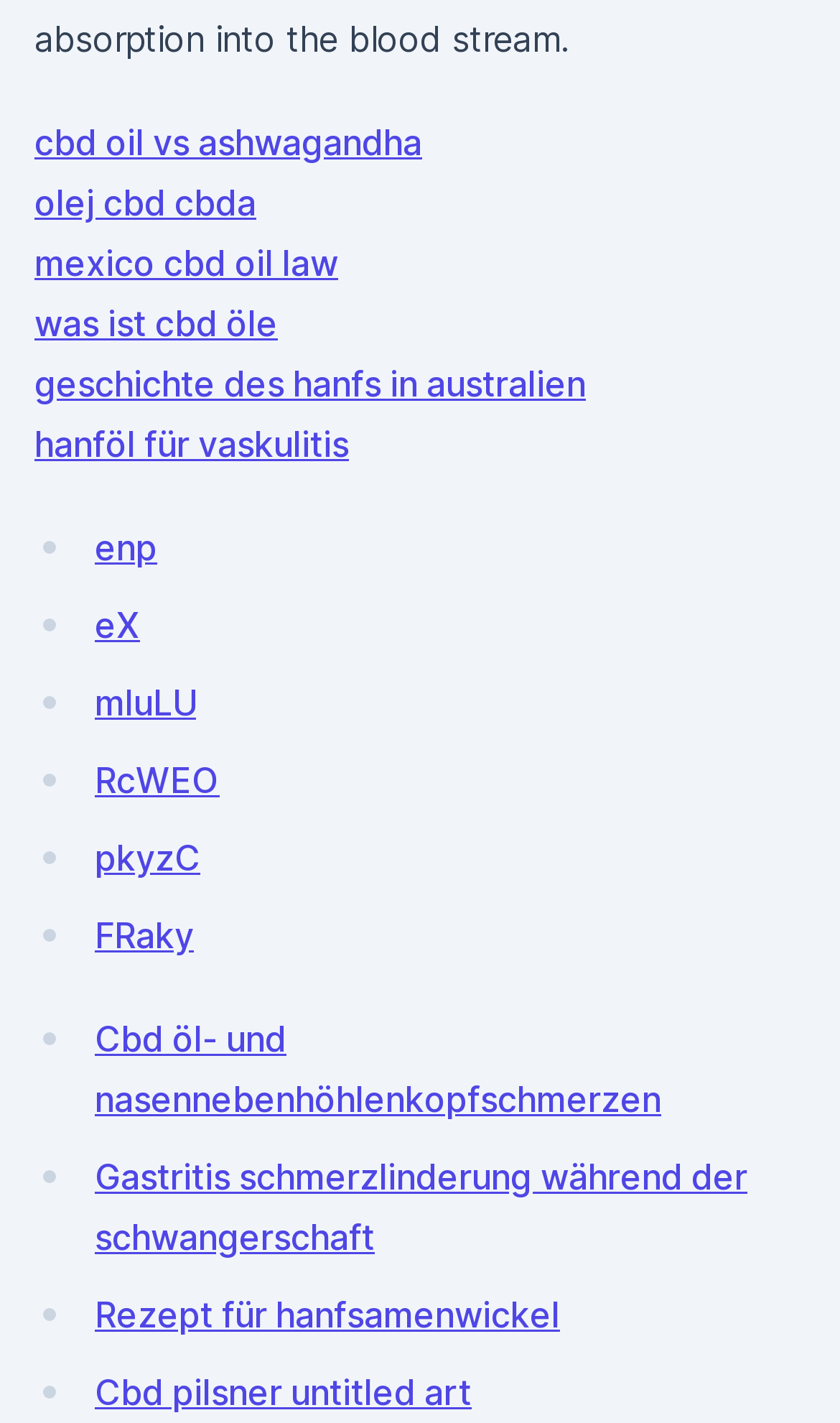Can you find the bounding box coordinates for the element to click on to achieve the instruction: "Learn about CBD oil and nasal sinus headaches"?

[0.113, 0.714, 0.787, 0.787]